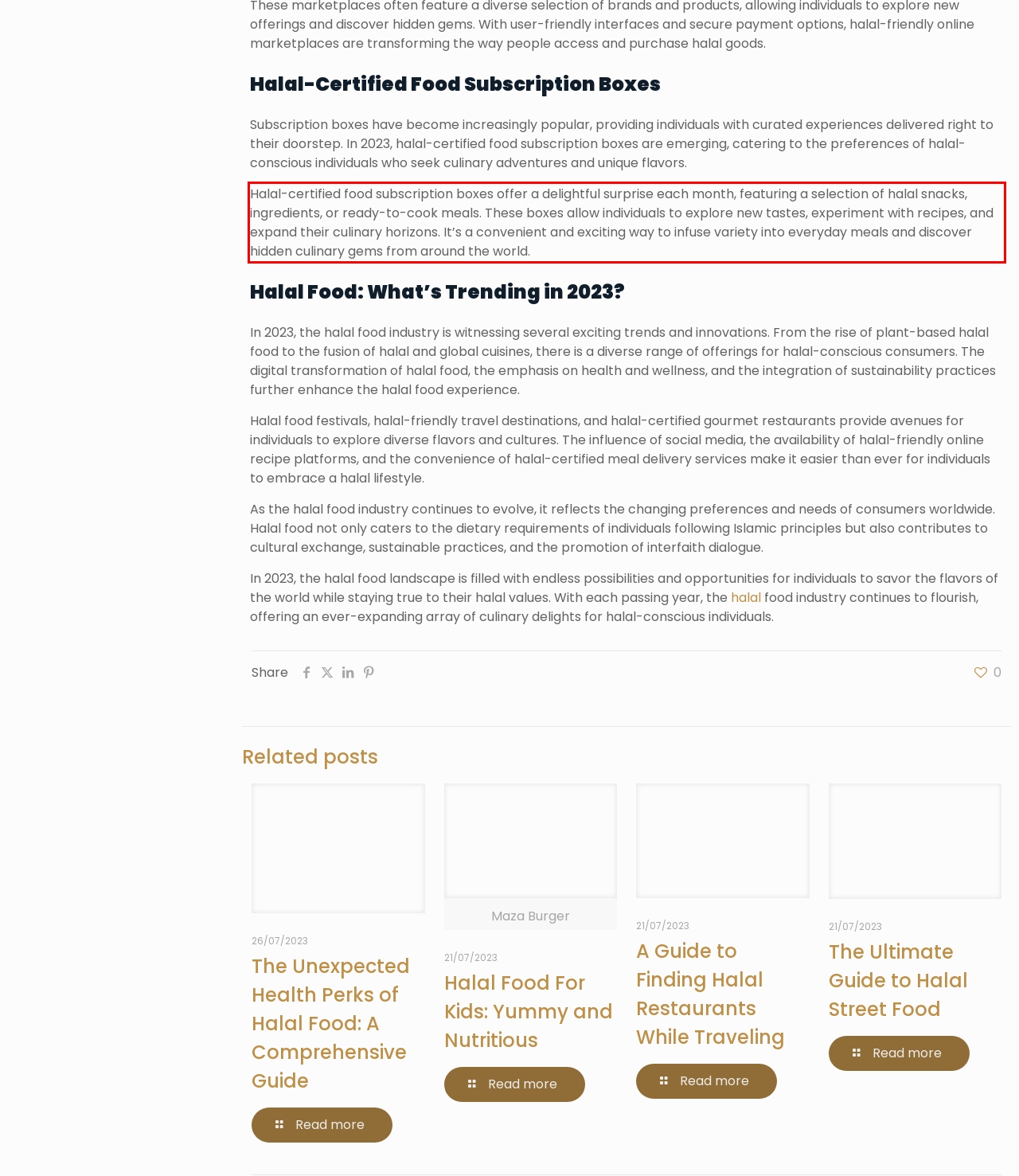Analyze the red bounding box in the provided webpage screenshot and generate the text content contained within.

Halal-certified food subscription boxes offer a delightful surprise each month, featuring a selection of halal snacks, ingredients, or ready-to-cook meals. These boxes allow individuals to explore new tastes, experiment with recipes, and expand their culinary horizons. It’s a convenient and exciting way to infuse variety into everyday meals and discover hidden culinary gems from around the world.